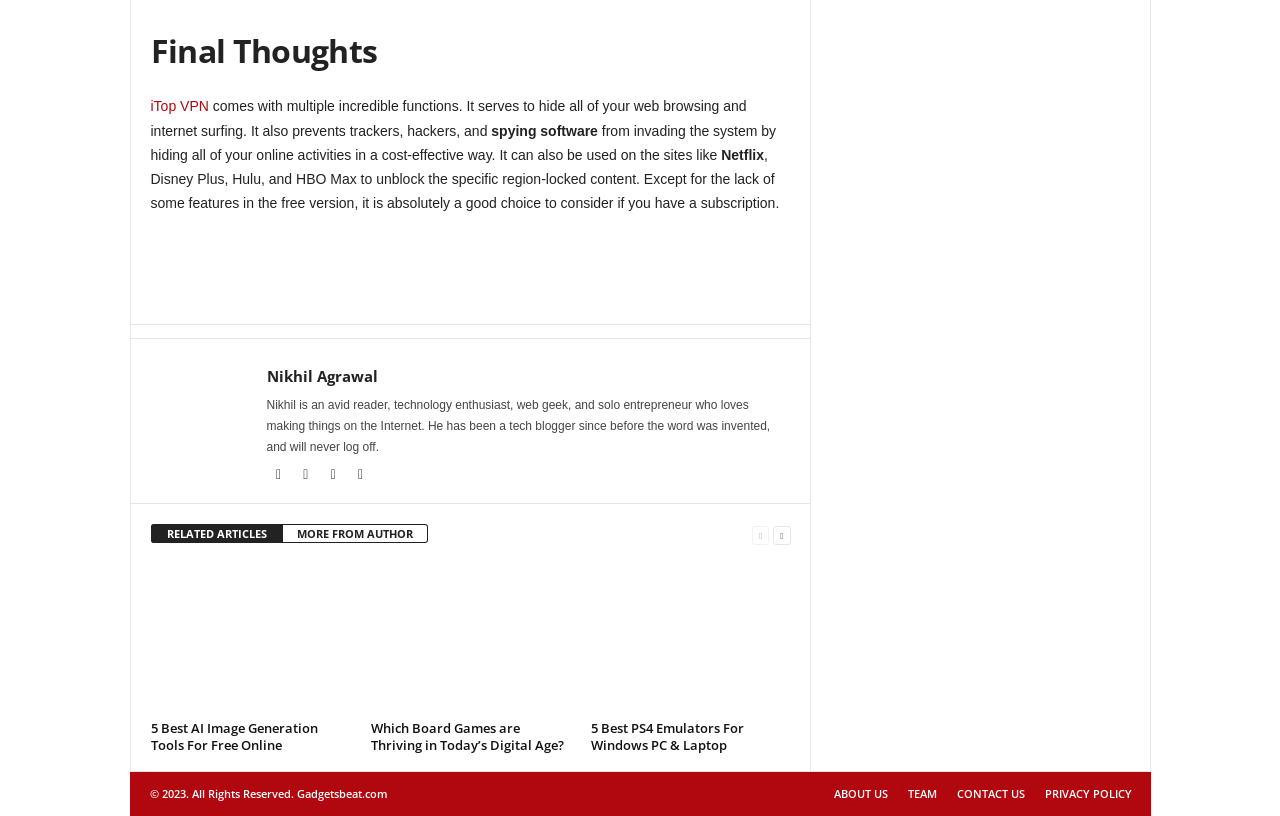Who is the author of the article?
Can you give a detailed and elaborate answer to the question?

The author of the article is Nikhil Agrawal, which is mentioned in the footer section of the webpage, along with a brief description of the author.